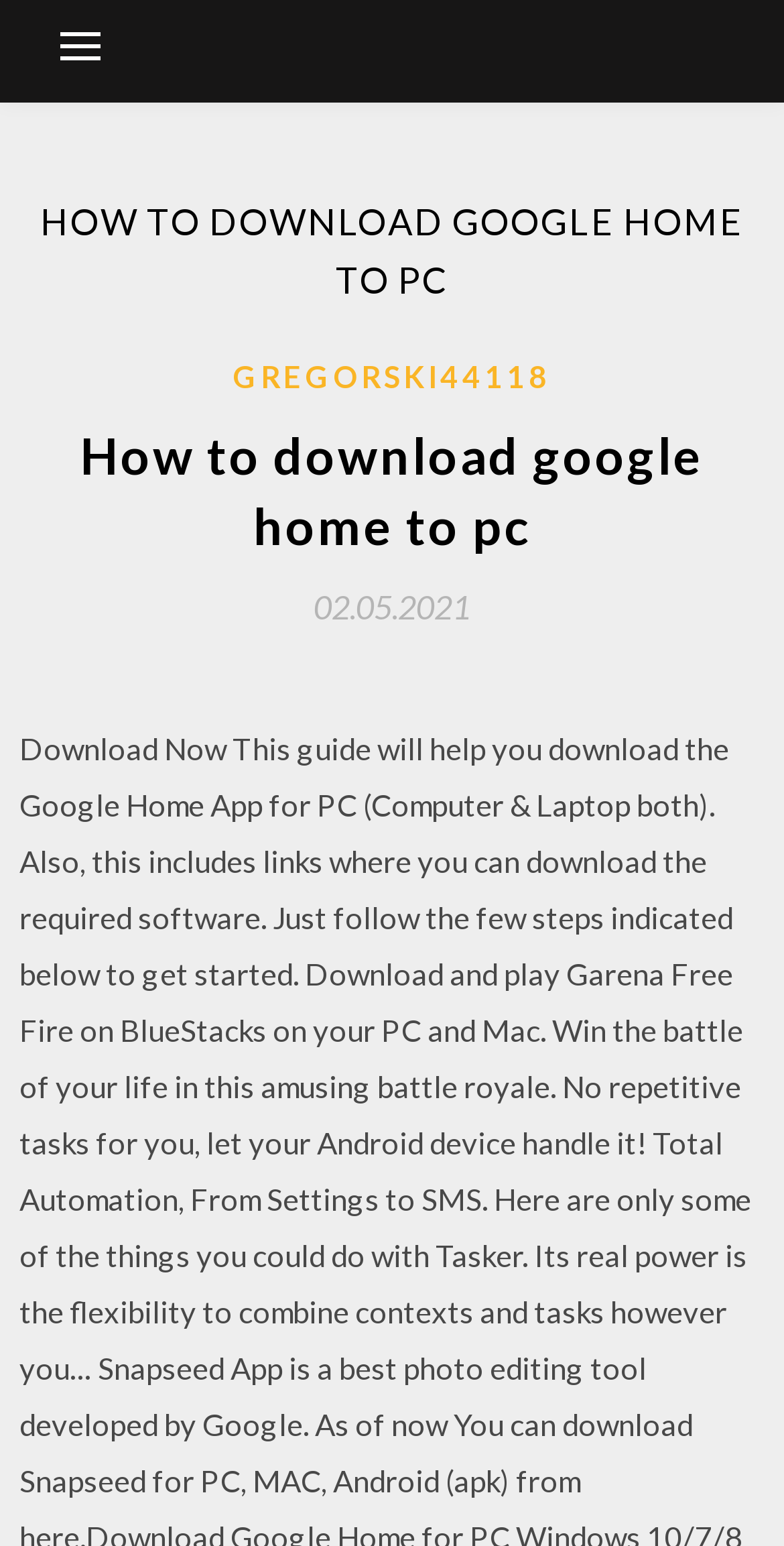From the element description Gregorski44118, predict the bounding box coordinates of the UI element. The coordinates must be specified in the format (top-left x, top-left y, bottom-right x, bottom-right y) and should be within the 0 to 1 range.

[0.297, 0.227, 0.703, 0.259]